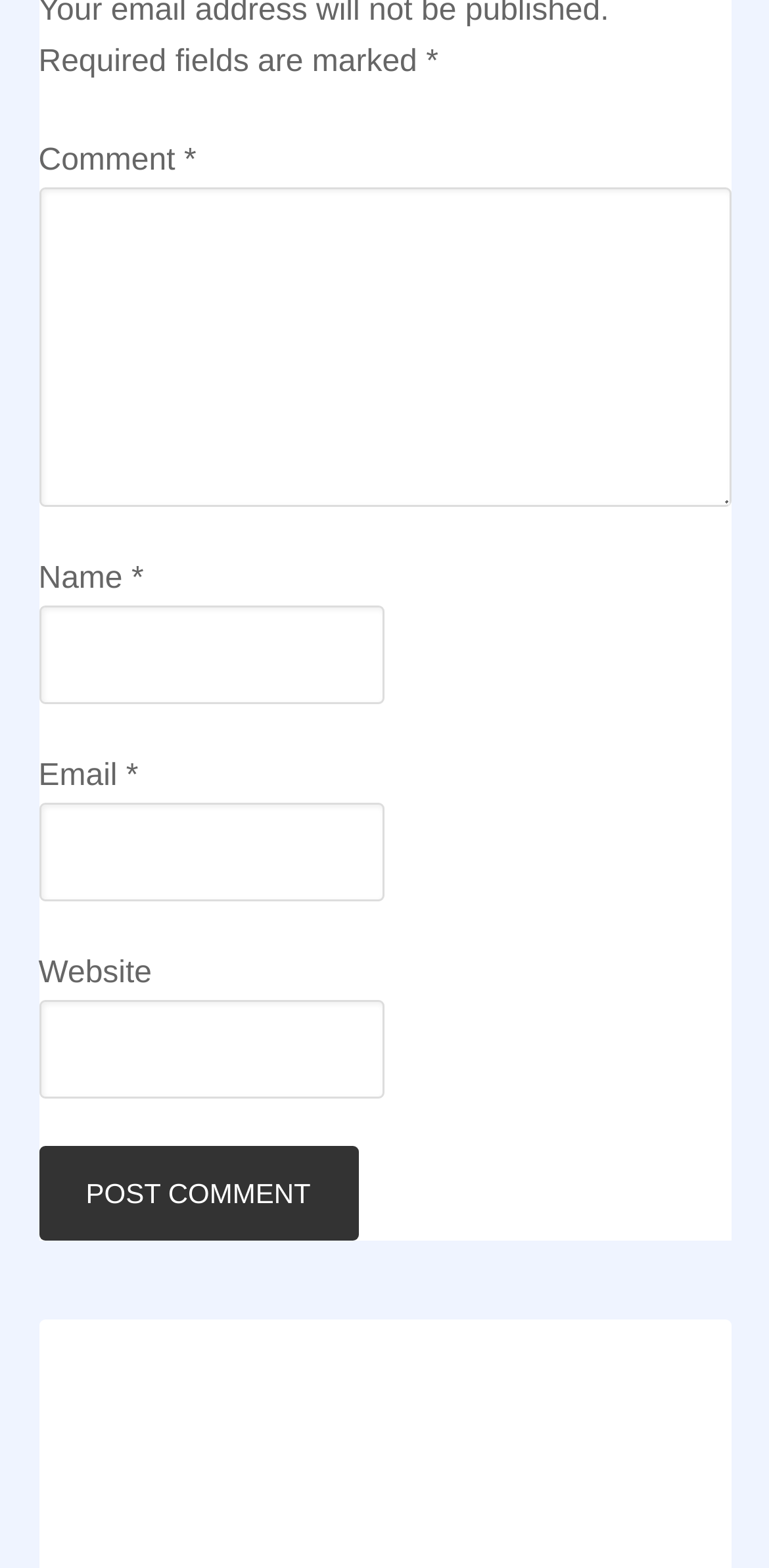Using the given element description, provide the bounding box coordinates (top-left x, top-left y, bottom-right x, bottom-right y) for the corresponding UI element in the screenshot: parent_node: Website name="url"

[0.05, 0.638, 0.5, 0.701]